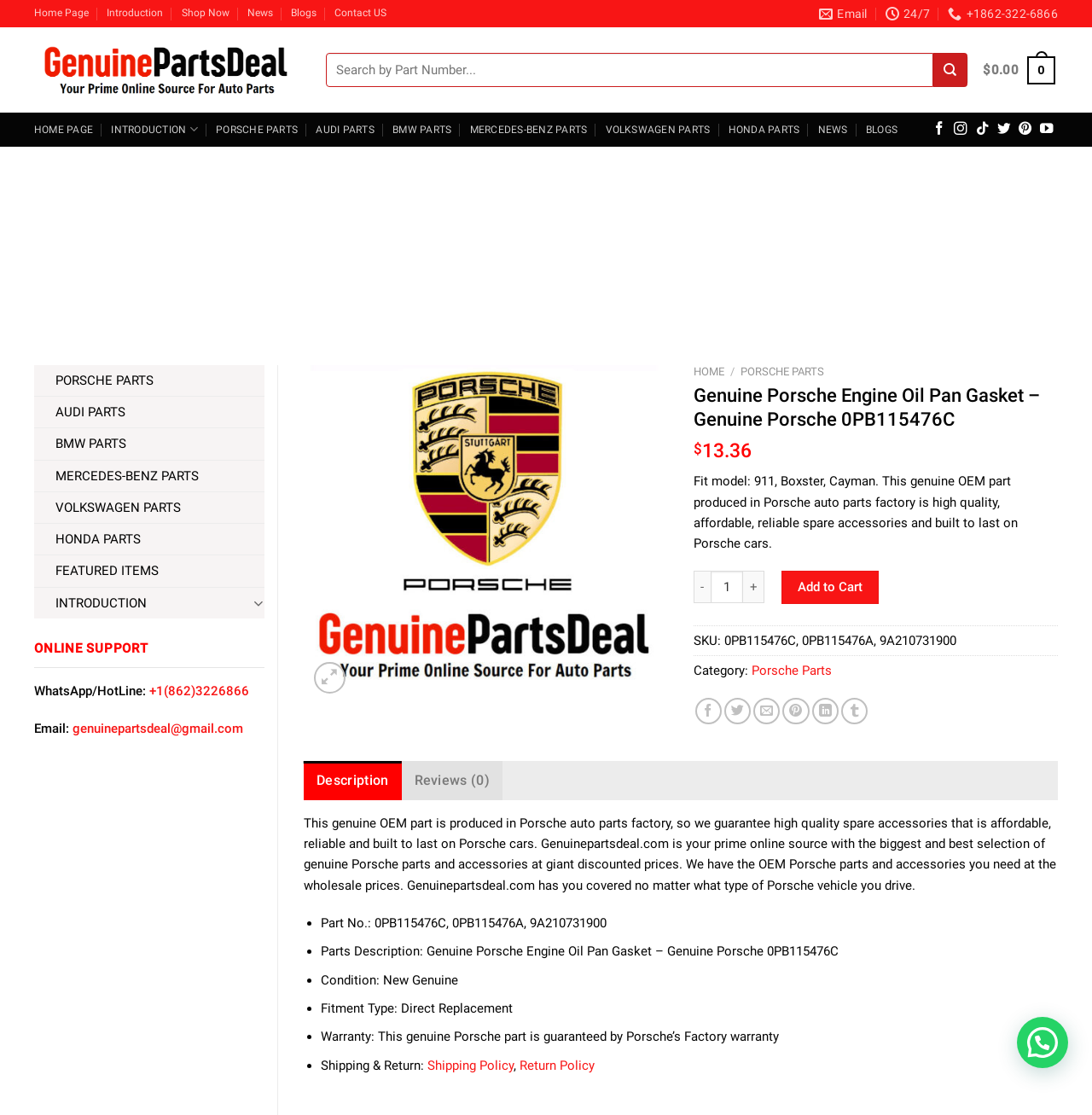Pinpoint the bounding box coordinates of the element to be clicked to execute the instruction: "Add to cart".

[0.715, 0.512, 0.805, 0.542]